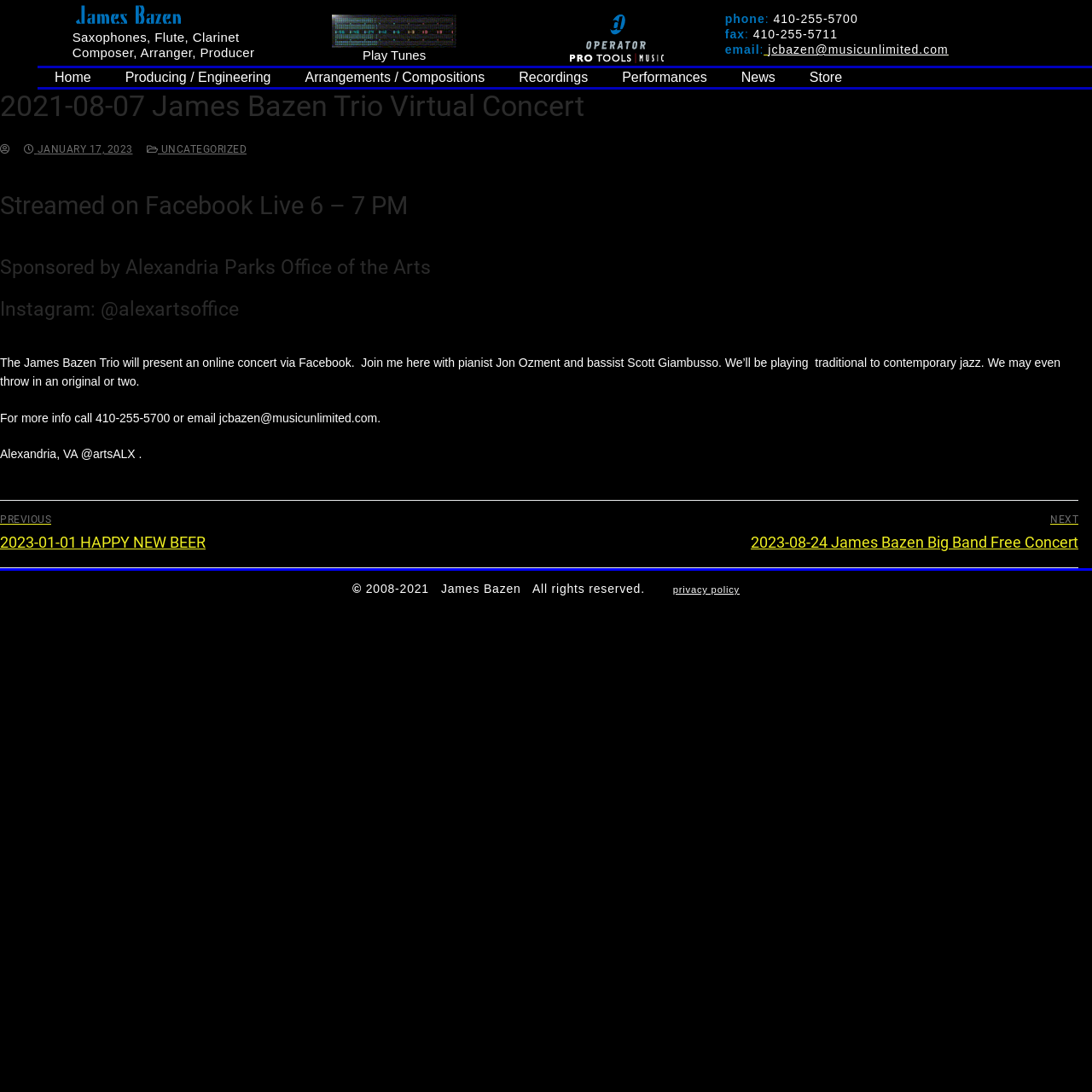Identify the bounding box coordinates of the part that should be clicked to carry out this instruction: "Send an email to jcbazen@musicunlimited.com".

[0.7, 0.039, 0.869, 0.052]